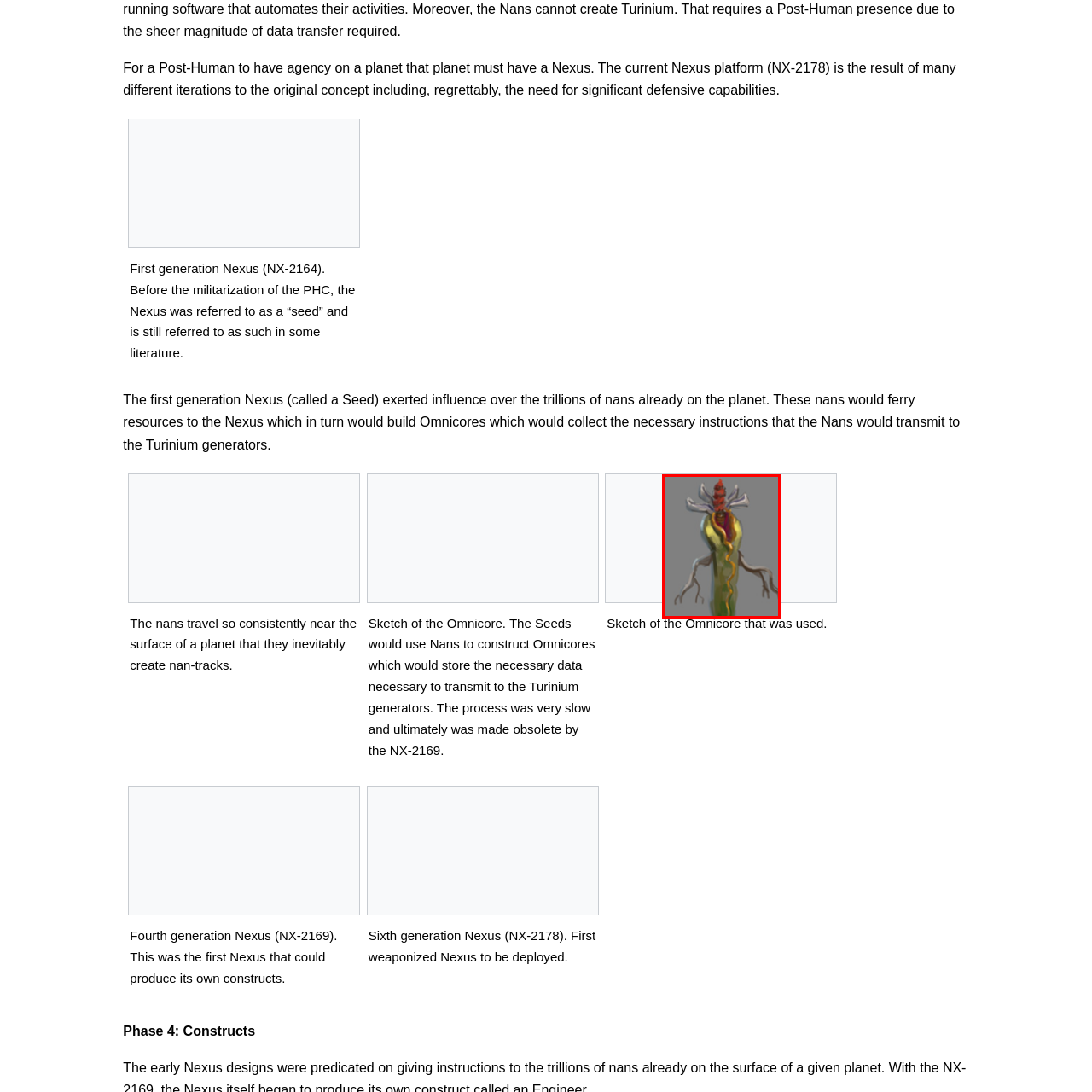What colors are present in the central processing unit?
Observe the image inside the red bounding box and answer the question using only one word or a short phrase.

Reds to vibrant greens